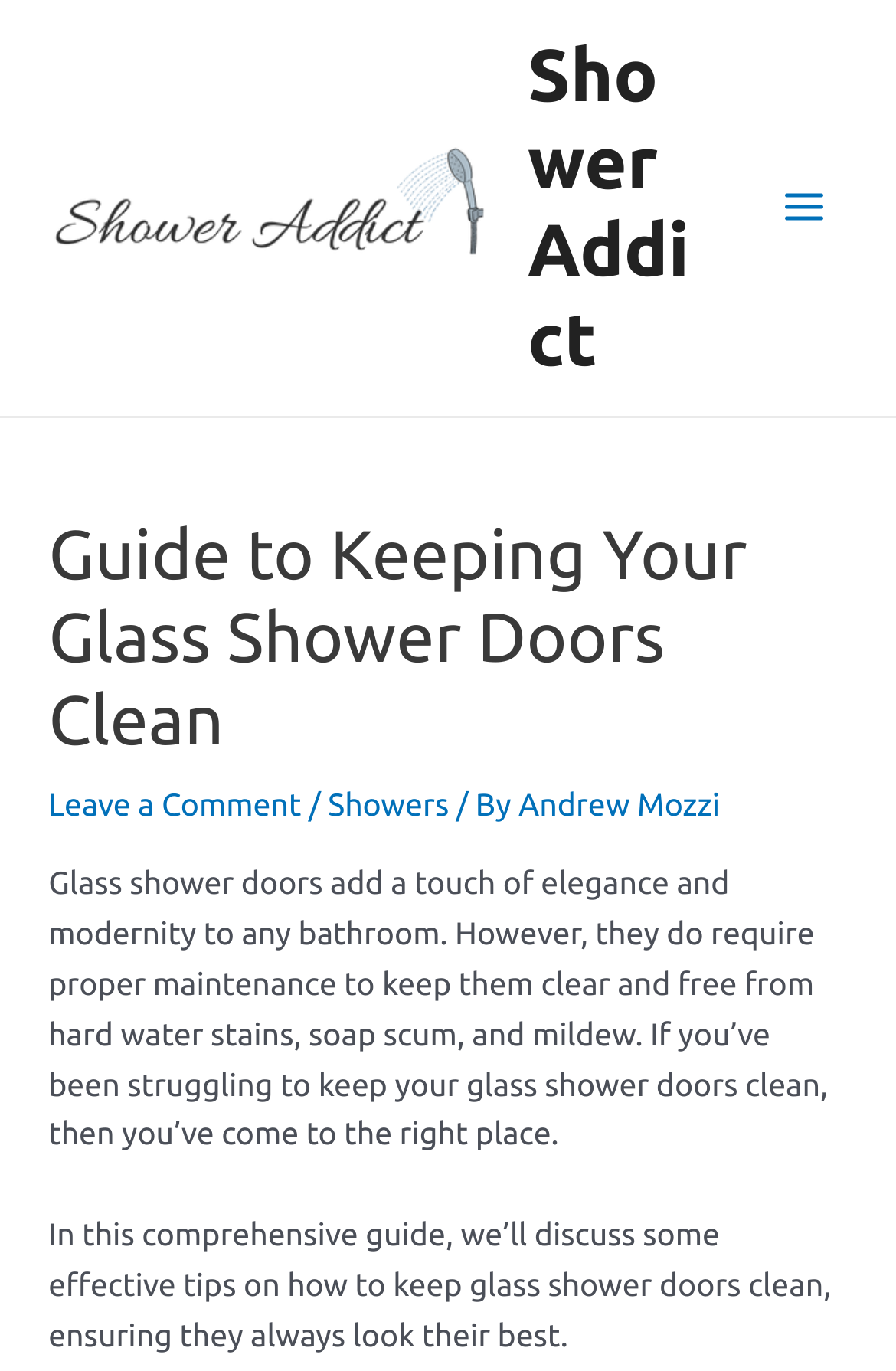What is the purpose of this article?
Craft a detailed and extensive response to the question.

The purpose of this article can be inferred from the title and the introductory paragraph. The title says 'Guide to Keeping Your Glass Shower Doors Clean', and the introductory paragraph talks about the importance of maintaining glass shower doors. The article then promises to provide effective tips on how to keep glass shower doors clean, suggesting that the purpose of this article is to provide helpful advice on this topic.